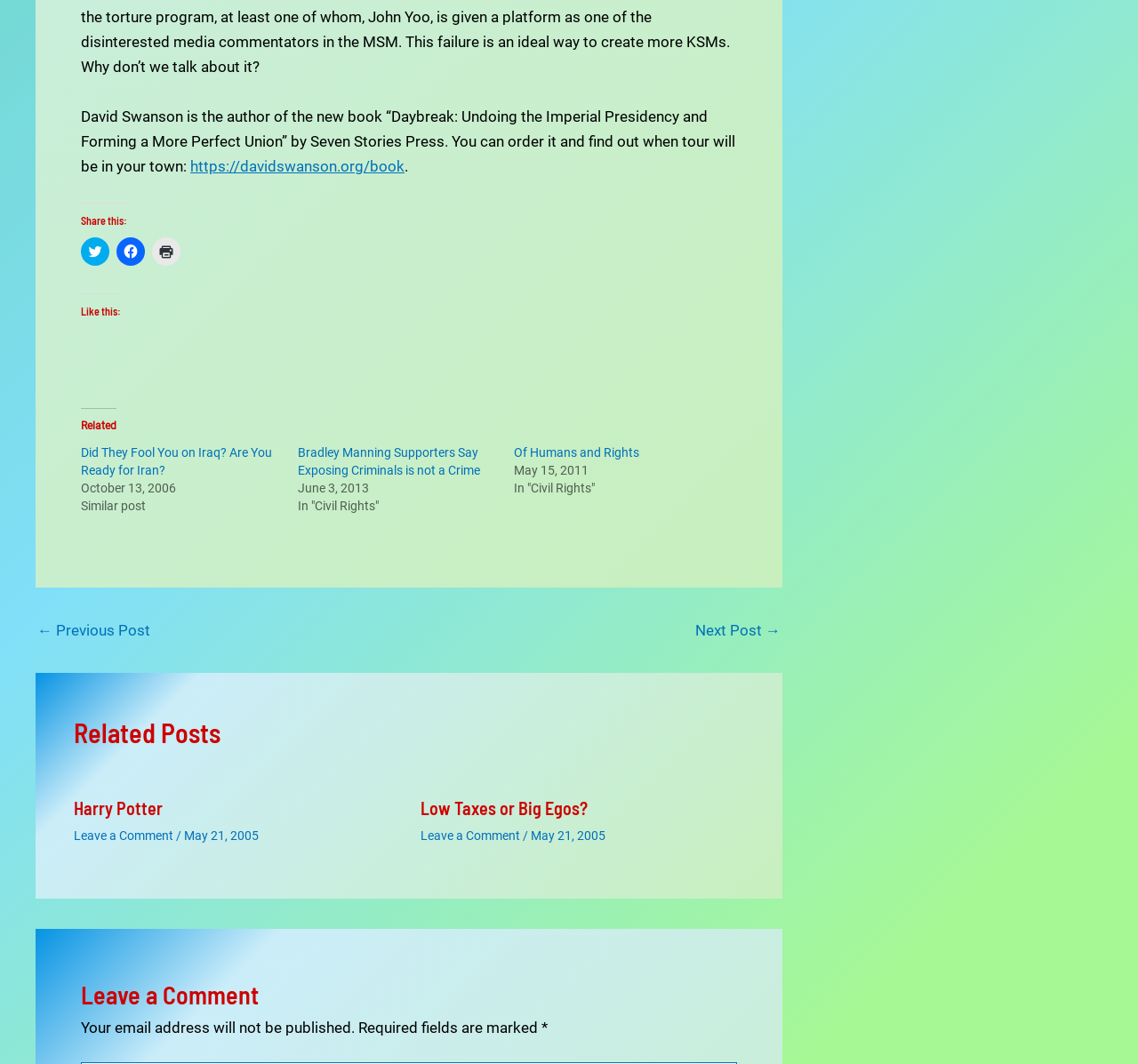Locate the bounding box coordinates of the area you need to click to fulfill this instruction: 'Go to page 1'. The coordinates must be in the form of four float numbers ranging from 0 to 1: [left, top, right, bottom].

None